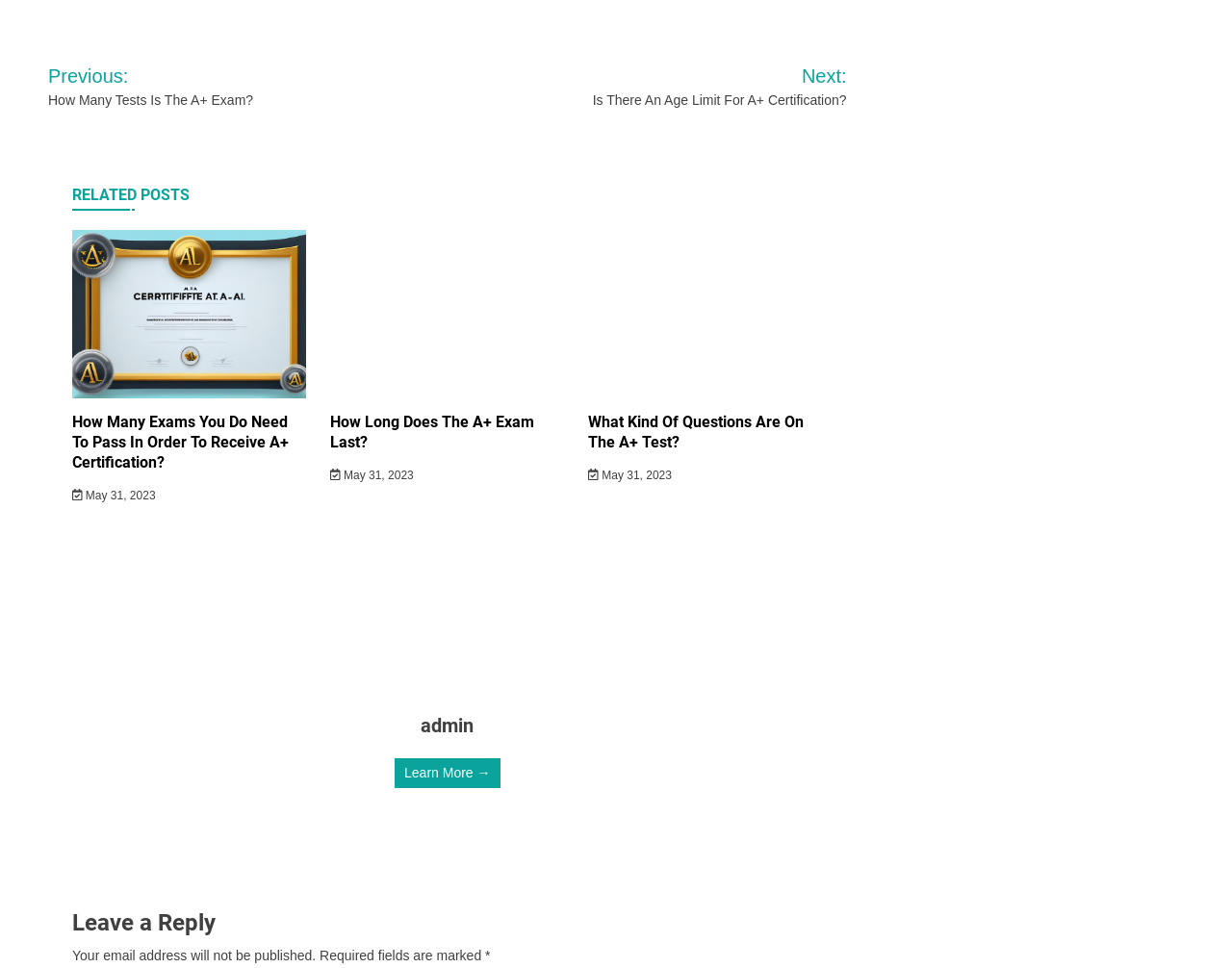Please identify the bounding box coordinates of the region to click in order to complete the task: "Click on the 'Next: Is There An Age Limit For A+ Certification?' link". The coordinates must be four float numbers between 0 and 1, specified as [left, top, right, bottom].

[0.441, 0.064, 0.687, 0.114]